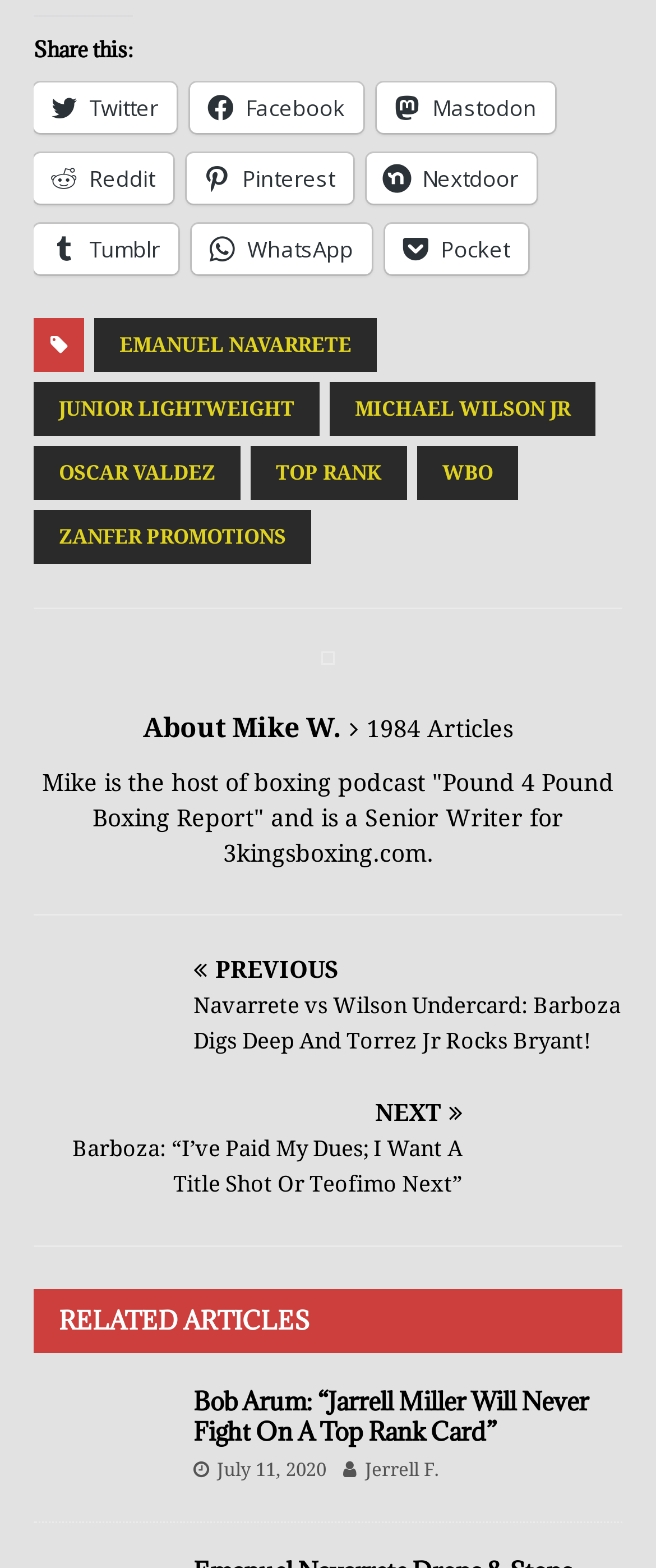Answer the following inquiry with a single word or phrase:
What is the topic of the article?

Boxing